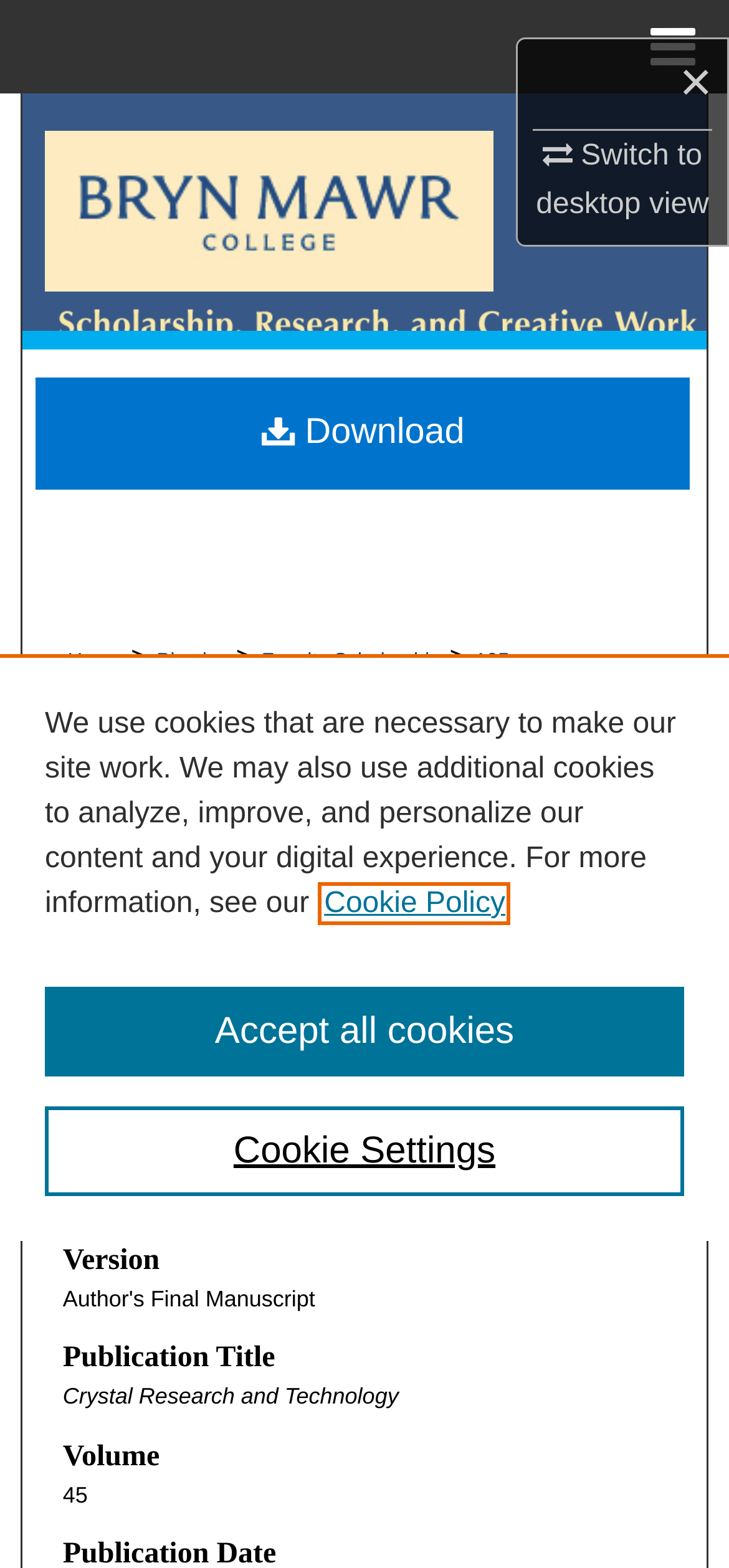Produce an elaborate caption capturing the essence of the webpage.

This webpage appears to be a research article titled "A review of polytypism in lead iodide" by Peter A. Beckmann. At the top, there is a navigation menu with links to "Home", "Browse Collections", "My Account", and "About", which are hidden by default. On the top right, there are links to switch to desktop view and access the menu.

Below the navigation menu, there is a header section with a link to "Scholarship, Research, and Creative Work at Bryn Mawr College", accompanied by an image. Next to it, there is a breadcrumb navigation section showing the path "Home > Physics > Faculty Scholarship > 105".

The main content of the webpage is divided into sections. The first section has a heading "PHYSICS FACULTY RESEARCH AND SCHOLARSHIP" and contains a link to the article title. Below it, there is a section with links to the article title, author, and a "Follow" button.

The next section displays metadata about the article, including the document type, version, publication title, volume, publication date, and abstract. Each metadata field has a heading and a corresponding static text value.

On the right side of the webpage, there is a "Download" link. At the bottom, there is a cookie banner with a privacy alert dialog that explains the use of cookies on the site. The dialog has buttons to access cookie settings and accept all cookies.